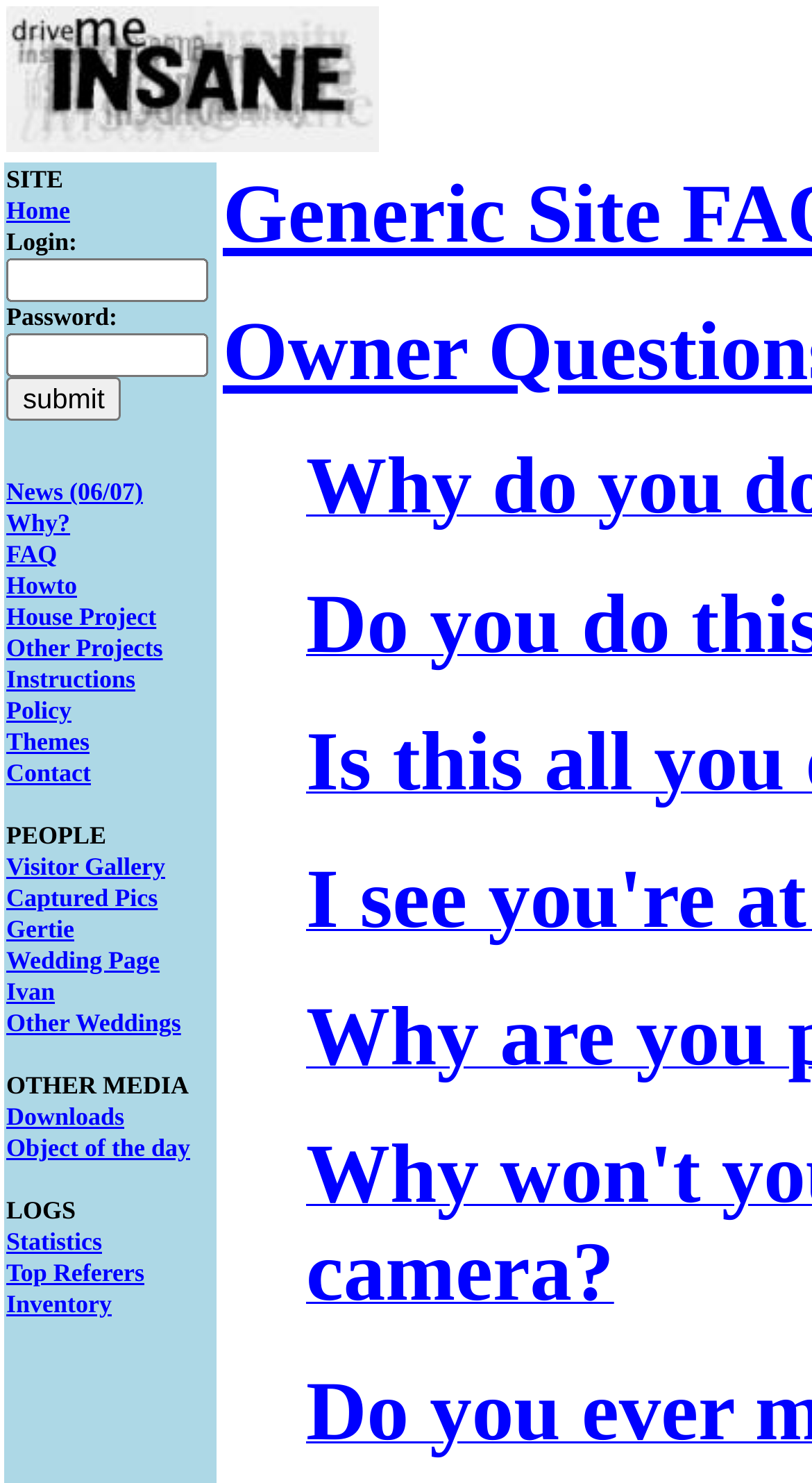Find the bounding box coordinates of the clickable area required to complete the following action: "login".

[0.008, 0.174, 0.256, 0.204]